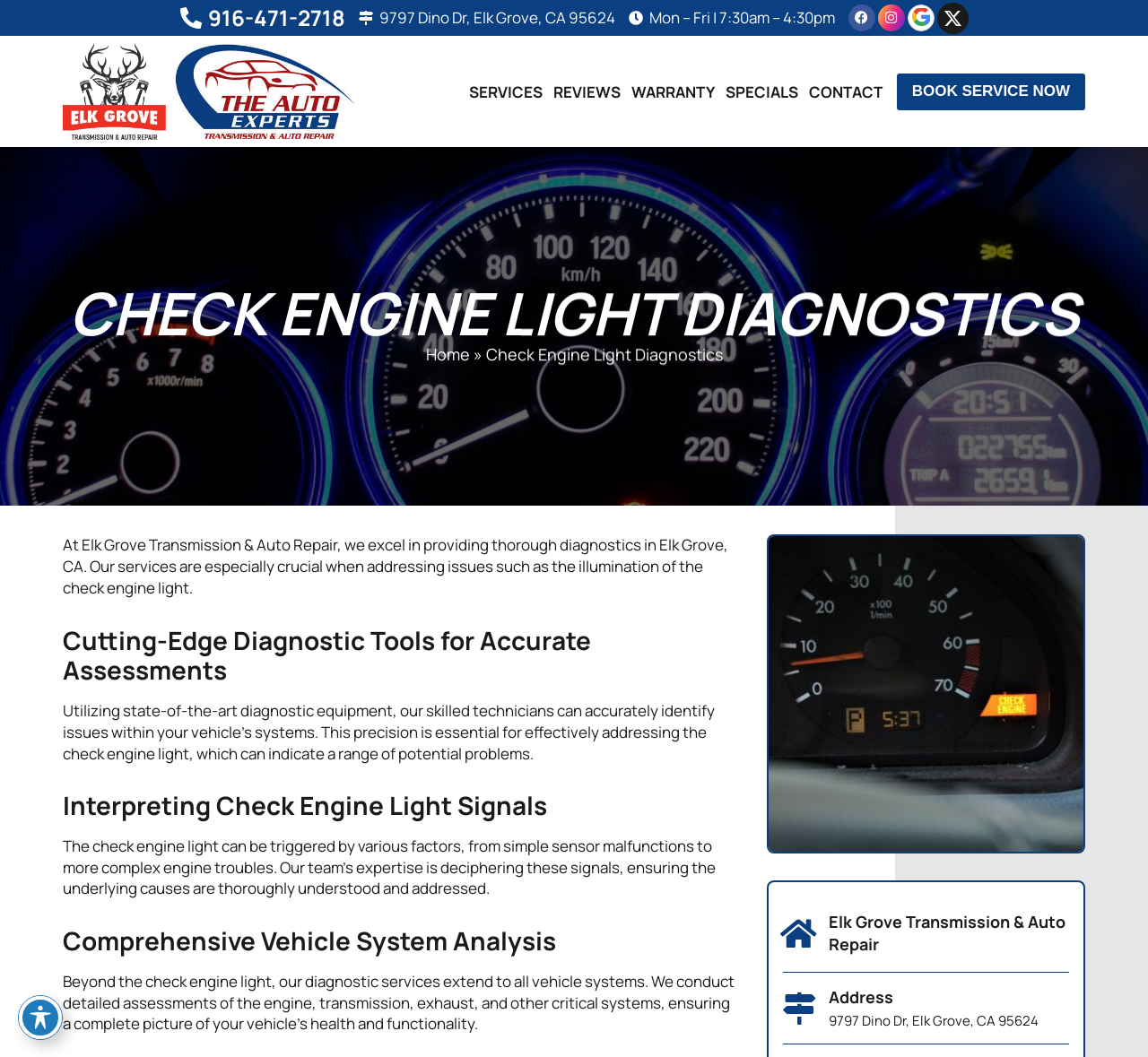Please determine the bounding box coordinates of the element's region to click in order to carry out the following instruction: "Visit Facebook page". The coordinates should be four float numbers between 0 and 1, i.e., [left, top, right, bottom].

[0.739, 0.004, 0.762, 0.03]